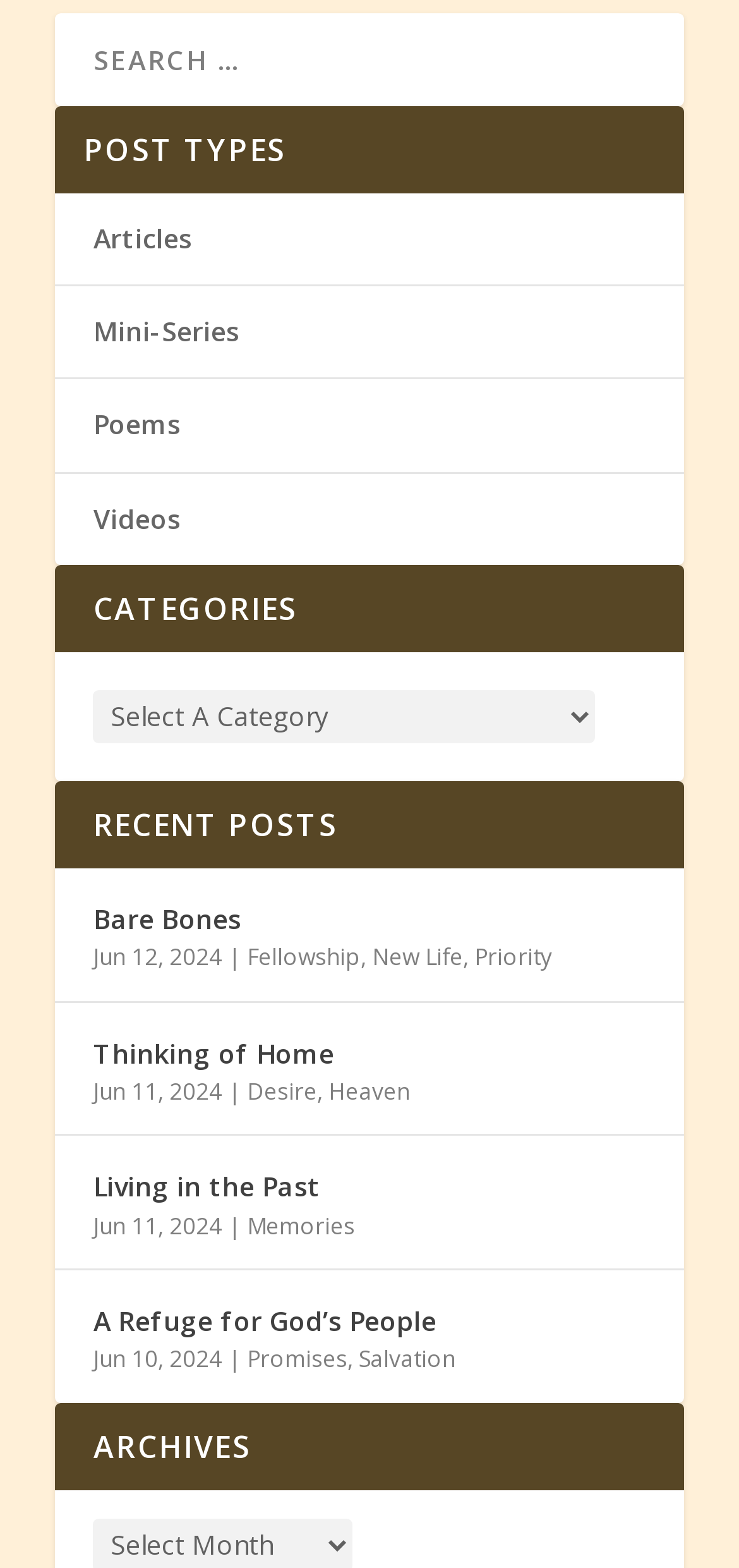What is the last section on this webpage?
Examine the webpage screenshot and provide an in-depth answer to the question.

The last section on this webpage is the 'ARCHIVES' section, which is indicated by the heading element with the text 'ARCHIVES' and bounding box coordinate of [0.075, 0.895, 0.925, 0.95].